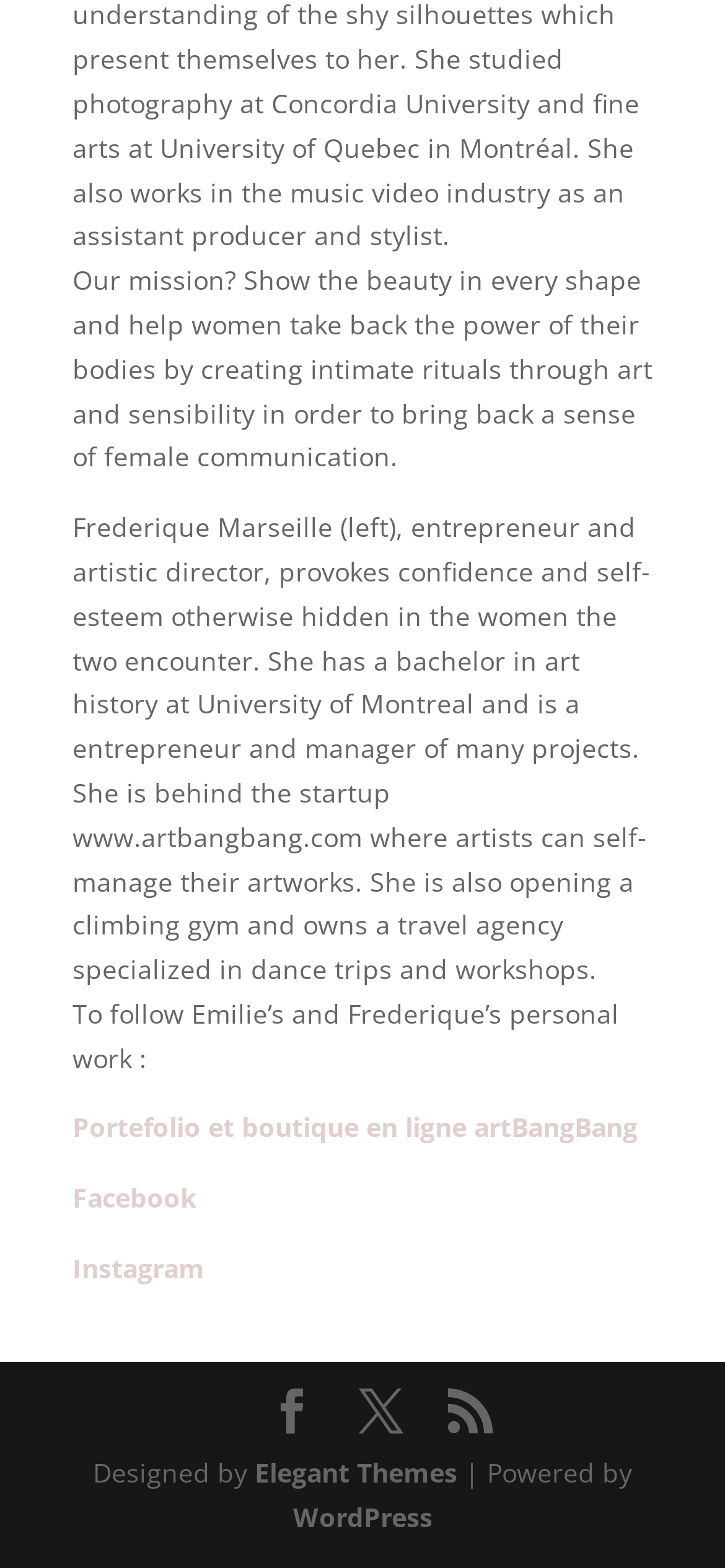Determine the bounding box coordinates of the element that should be clicked to execute the following command: "Follow on Facebook".

[0.1, 0.753, 0.272, 0.775]